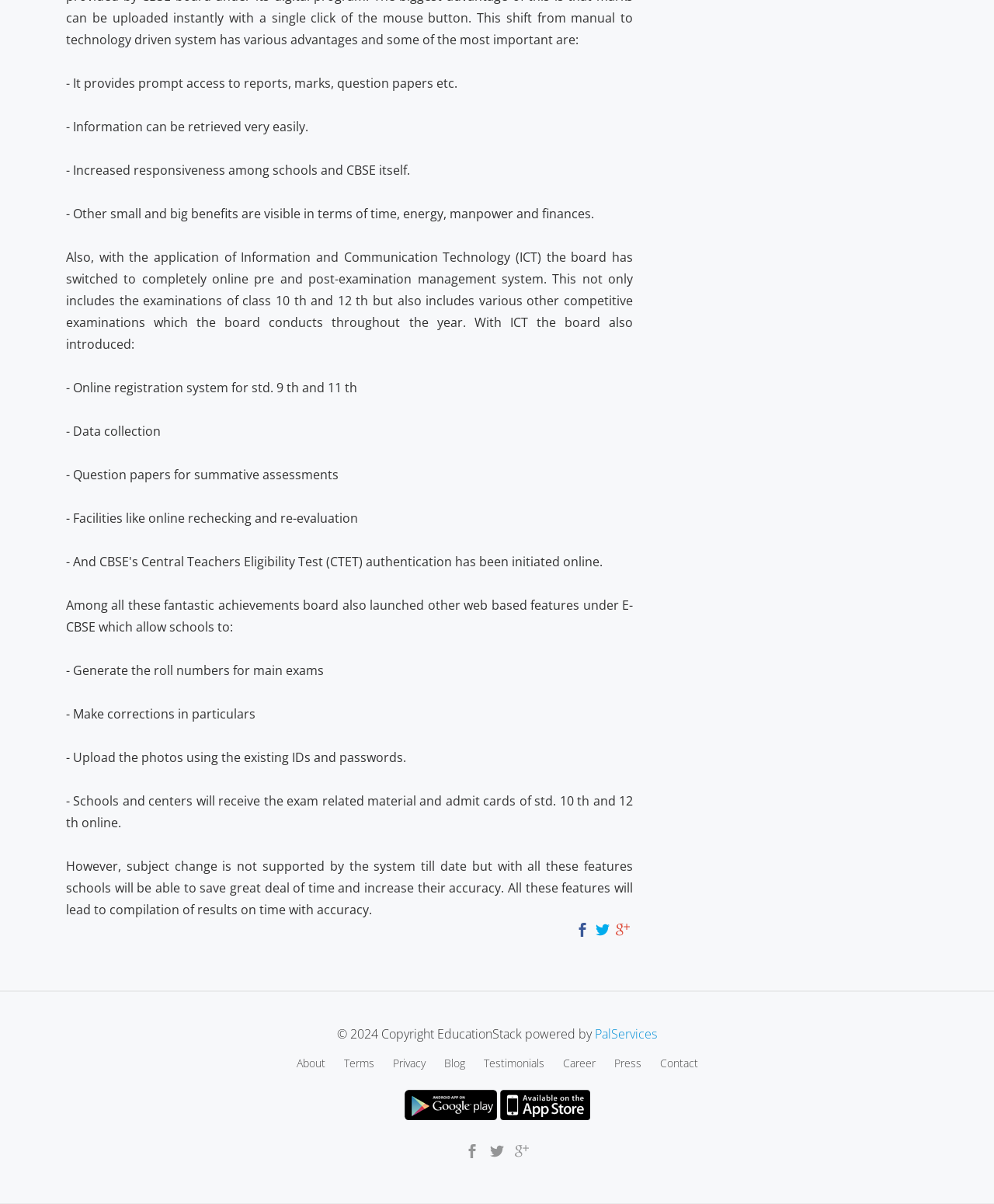What is the purpose of ICT in the board's examination management?
Based on the visual details in the image, please answer the question thoroughly.

The webpage states that the application of Information and Communication Technology (ICT) has enabled the board to switch to completely online pre and post-examination management, which includes online registration, data collection, and other features.